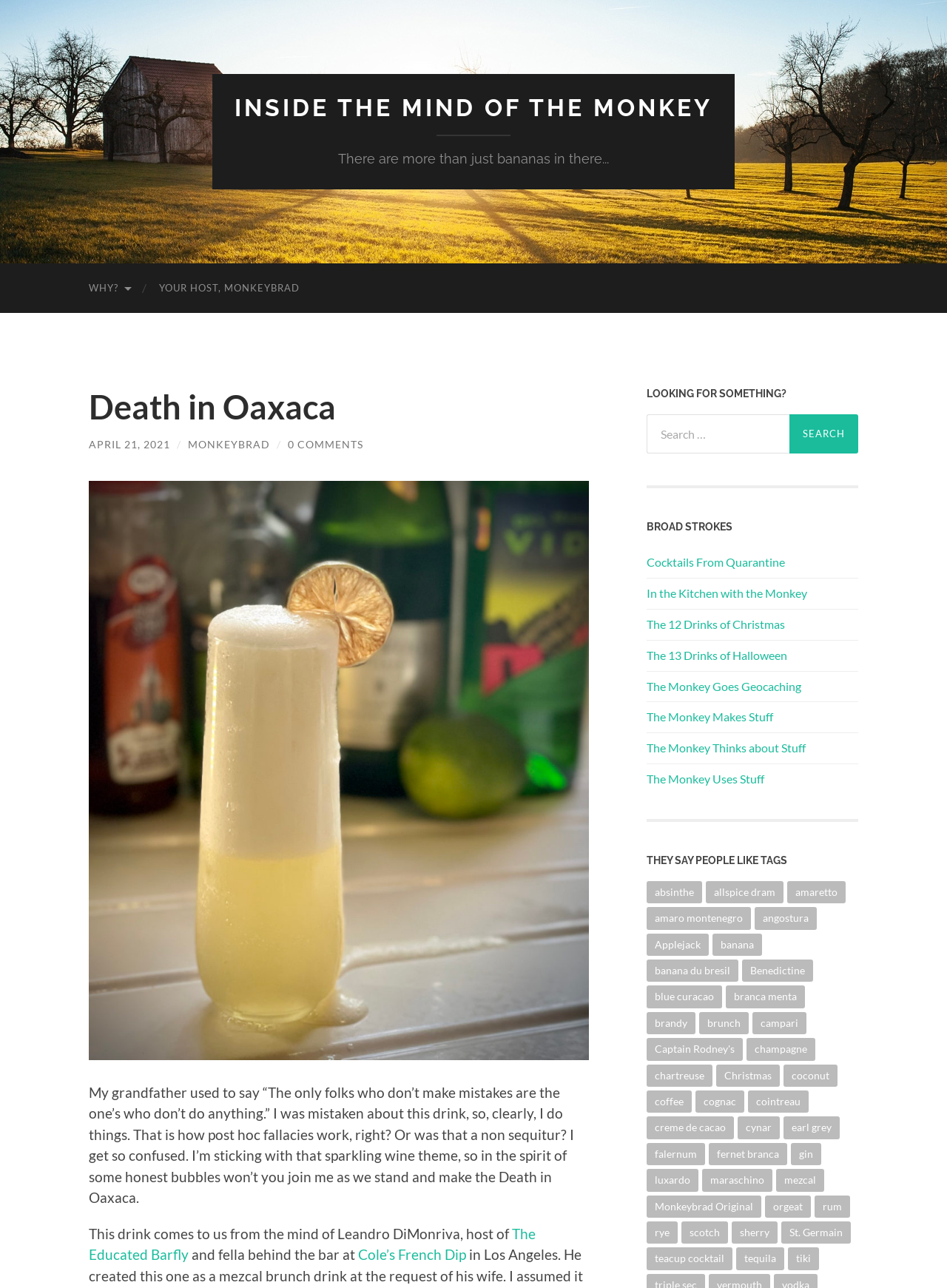How many tags are available?
Provide a one-word or short-phrase answer based on the image.

180